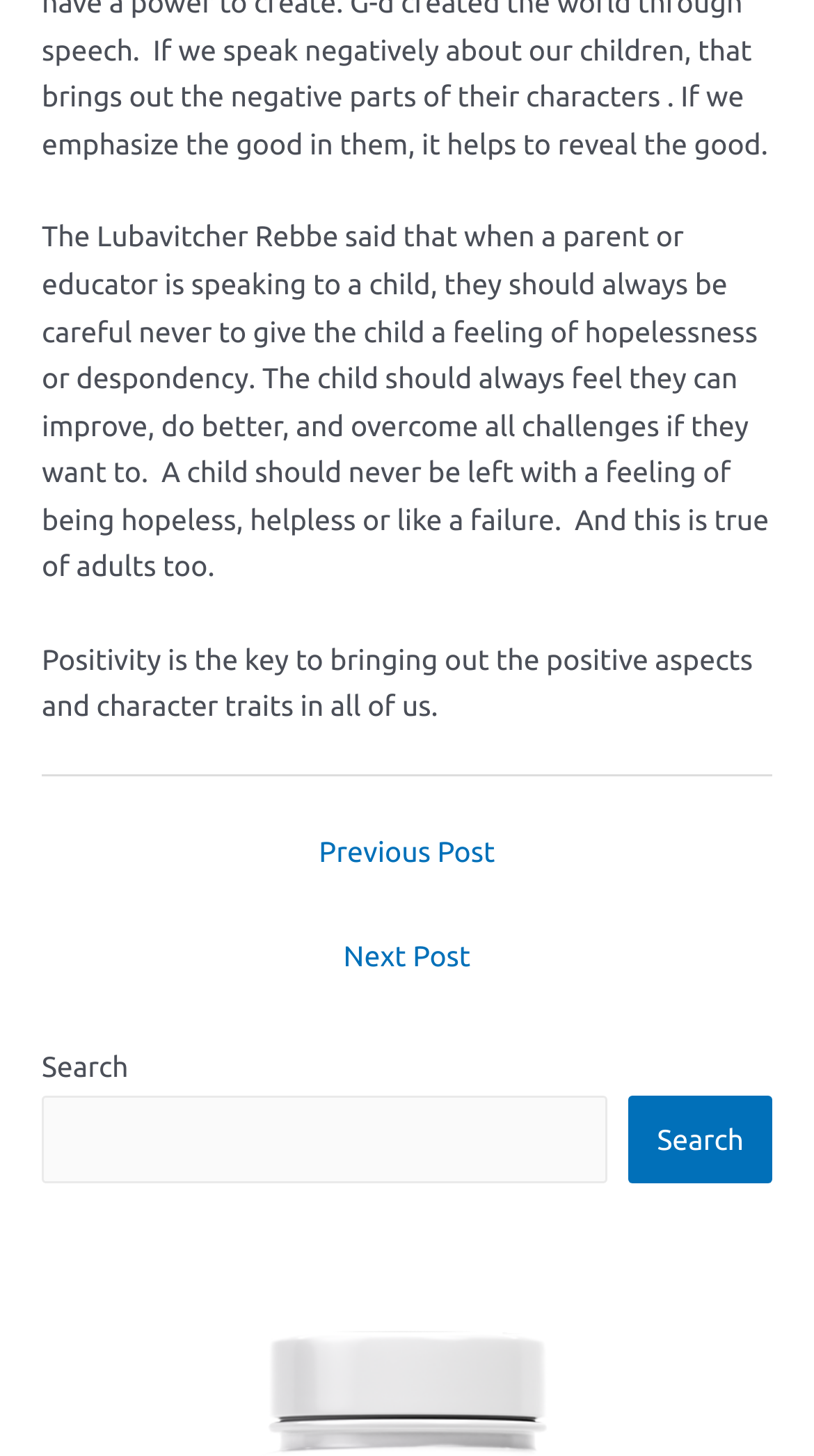Give a concise answer of one word or phrase to the question: 
What is the tone of the text?

Inspirational and motivational